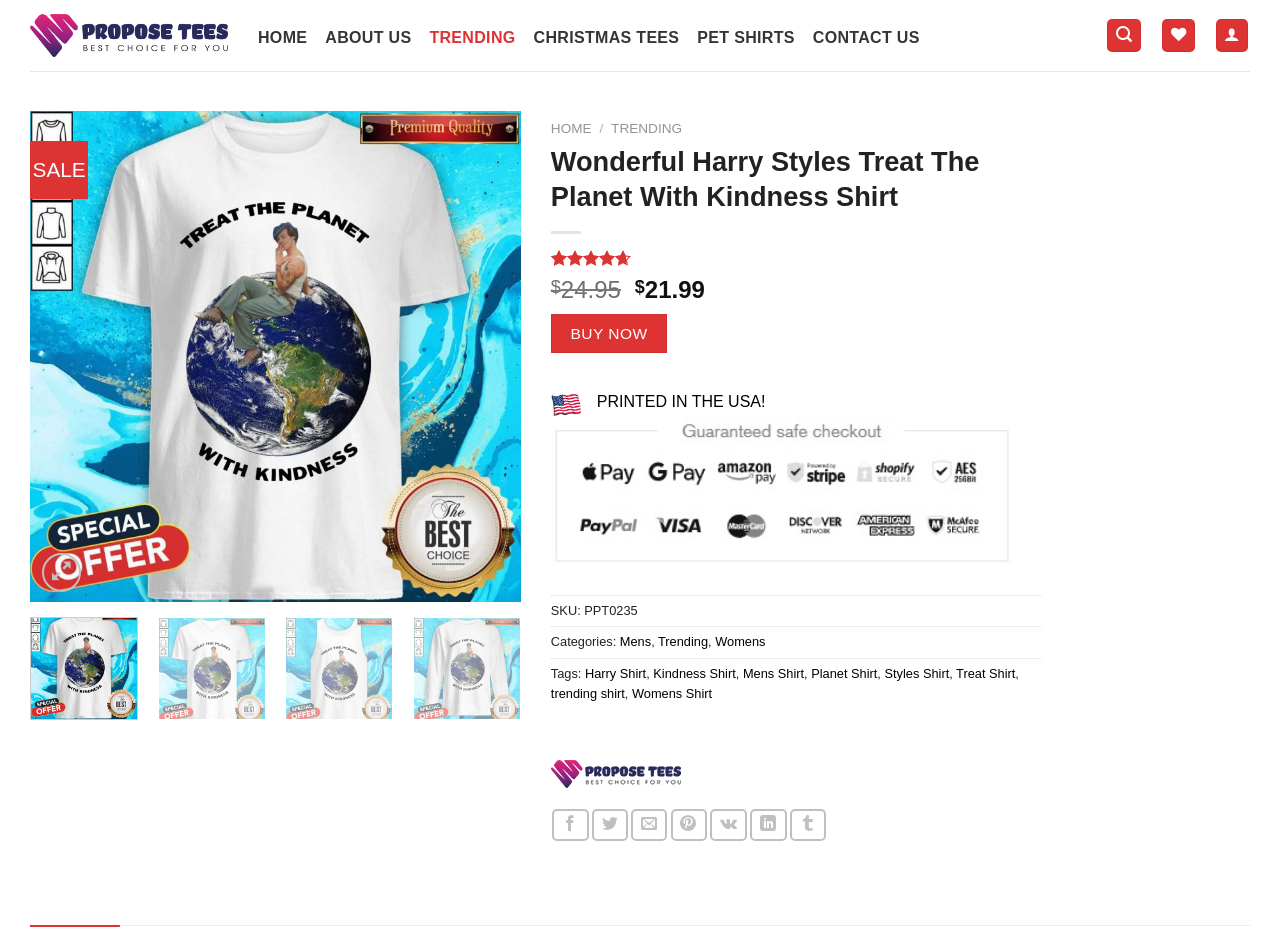What is the name of the shirt being sold?
Examine the screenshot and reply with a single word or phrase.

Wonderful Harry Styles Treat The Planet With Kindness Shirt